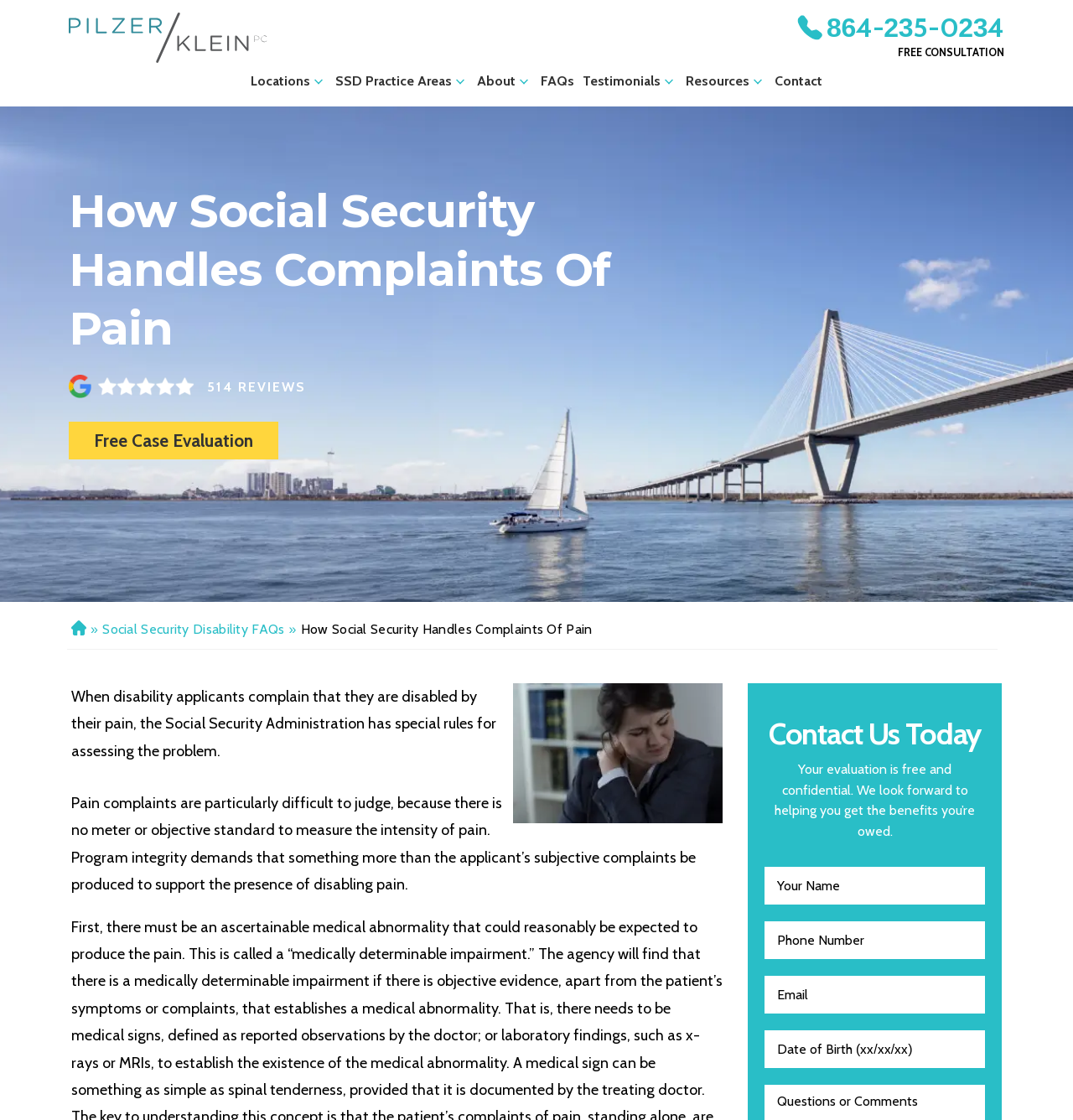What type of benefits does the law firm help with?
Please provide a comprehensive answer to the question based on the webpage screenshot.

The law firm helps with social security disability benefits, as indicated by the various links and headings on the webpage related to social security disability, such as 'Social Security Disability Lawyer', 'Social Security Disability Applications', and 'Social Security Disability Qualifications'.